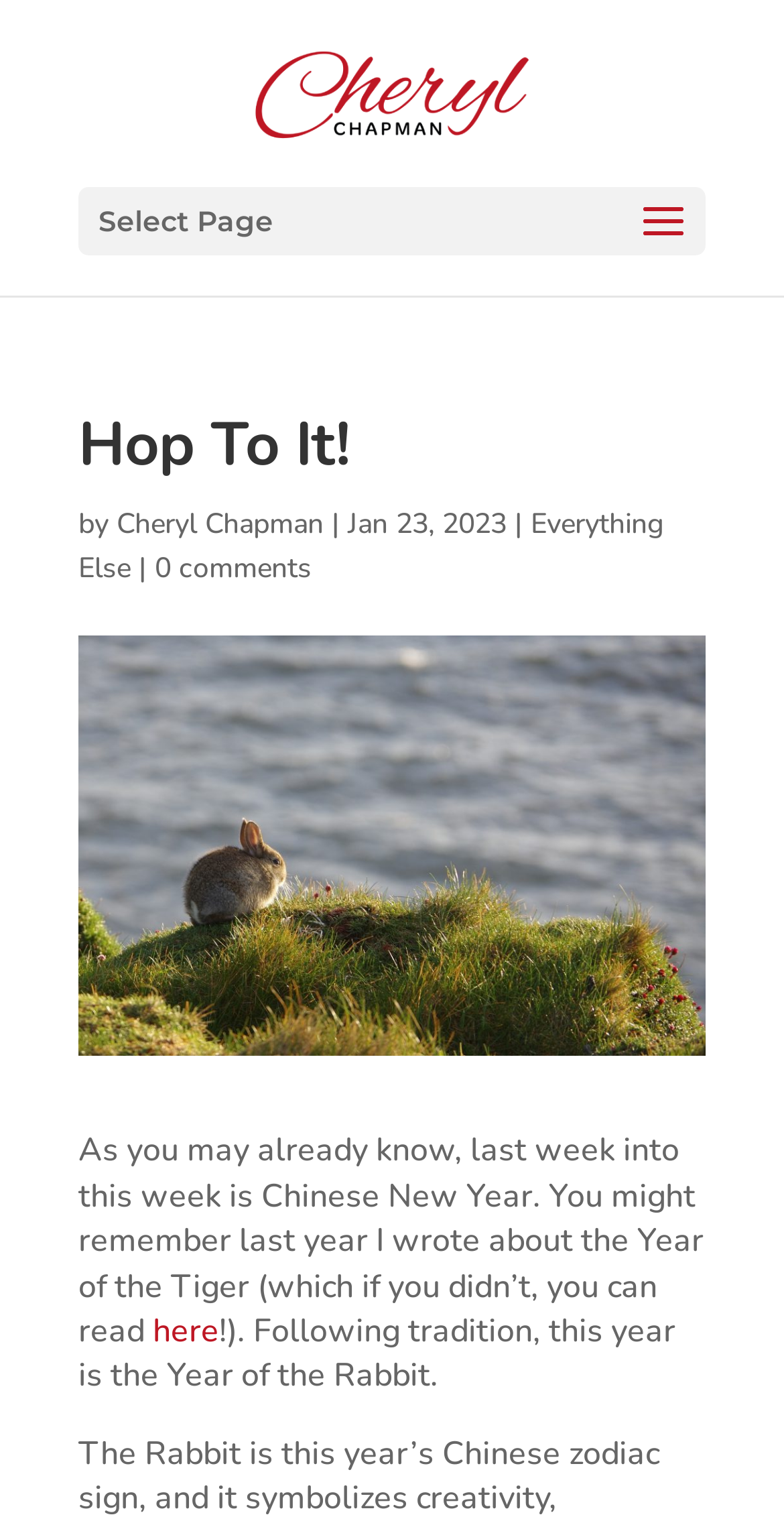Locate the headline of the webpage and generate its content.

Hop To It!